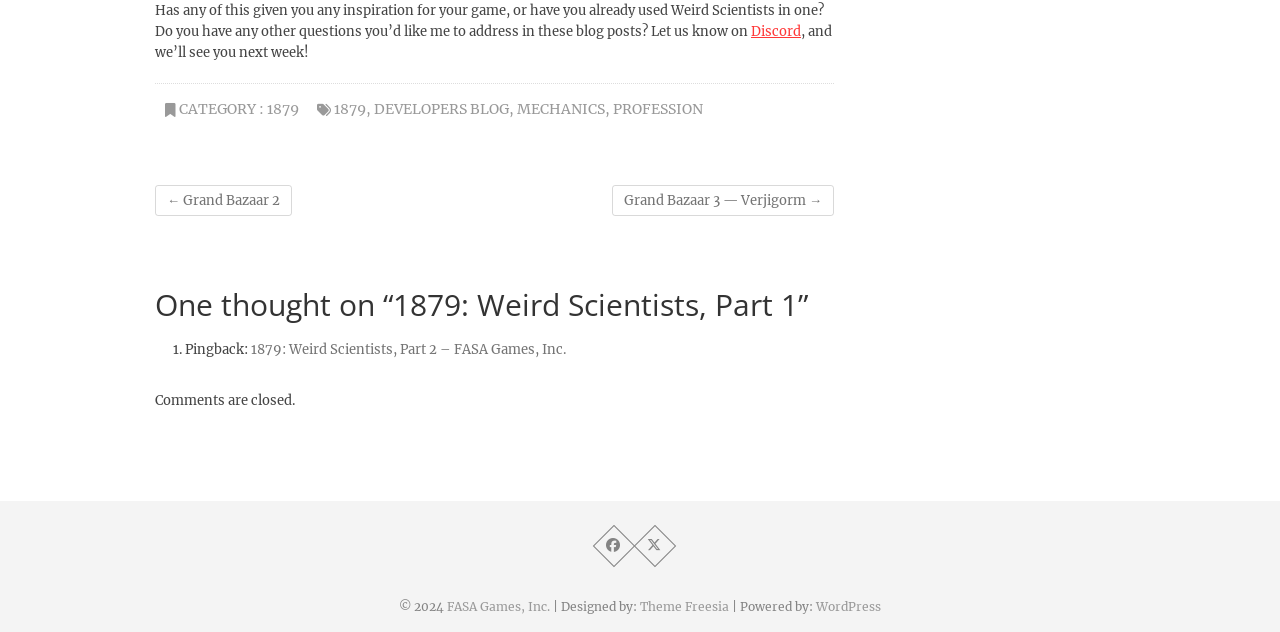Identify the bounding box coordinates for the region of the element that should be clicked to carry out the instruction: "Read the 1879: Weird Scientists, Part 2 article". The bounding box coordinates should be four float numbers between 0 and 1, i.e., [left, top, right, bottom].

[0.196, 0.54, 0.442, 0.567]